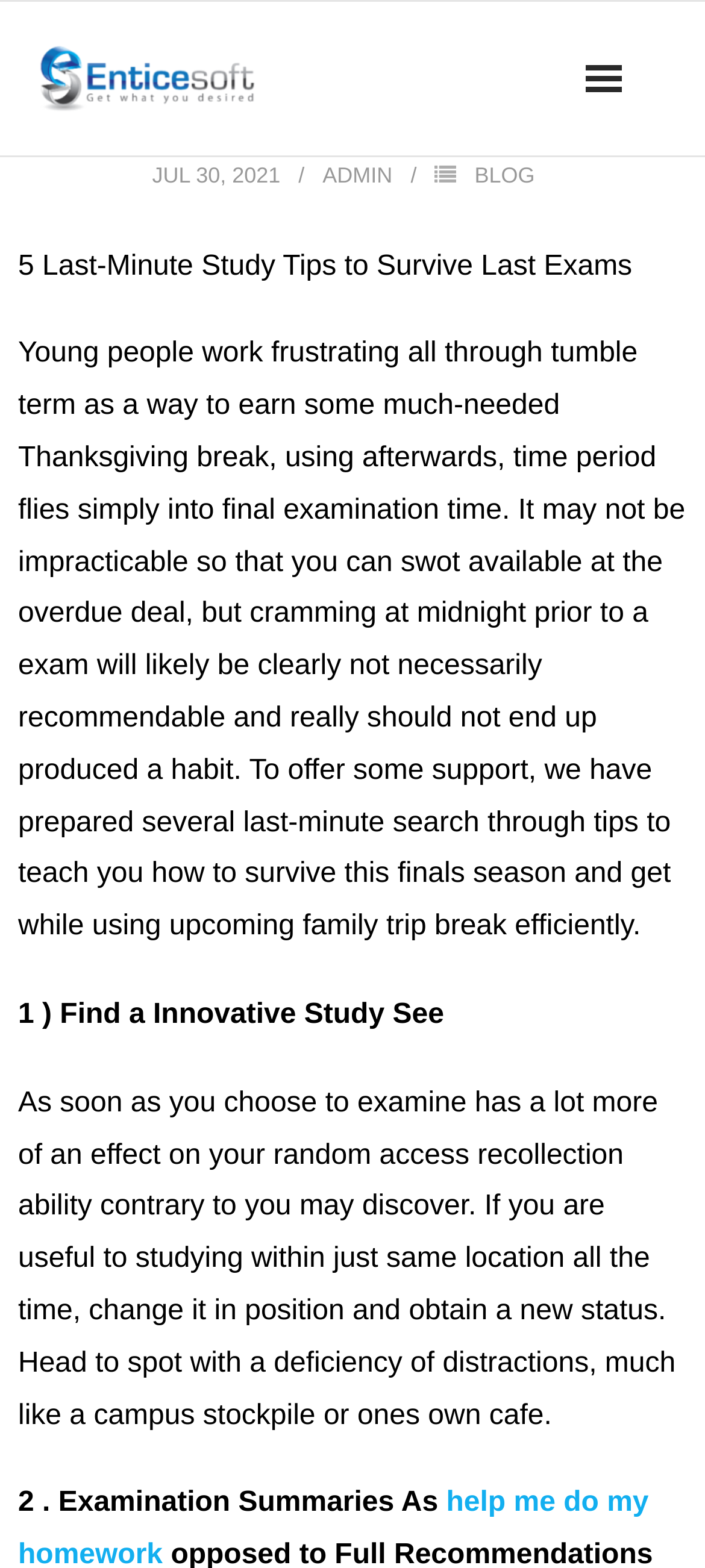Identify the bounding box coordinates of the section to be clicked to complete the task described by the following instruction: "Click the About link". The coordinates should be four float numbers between 0 and 1, formatted as [left, top, right, bottom].

[0.051, 0.158, 0.949, 0.215]